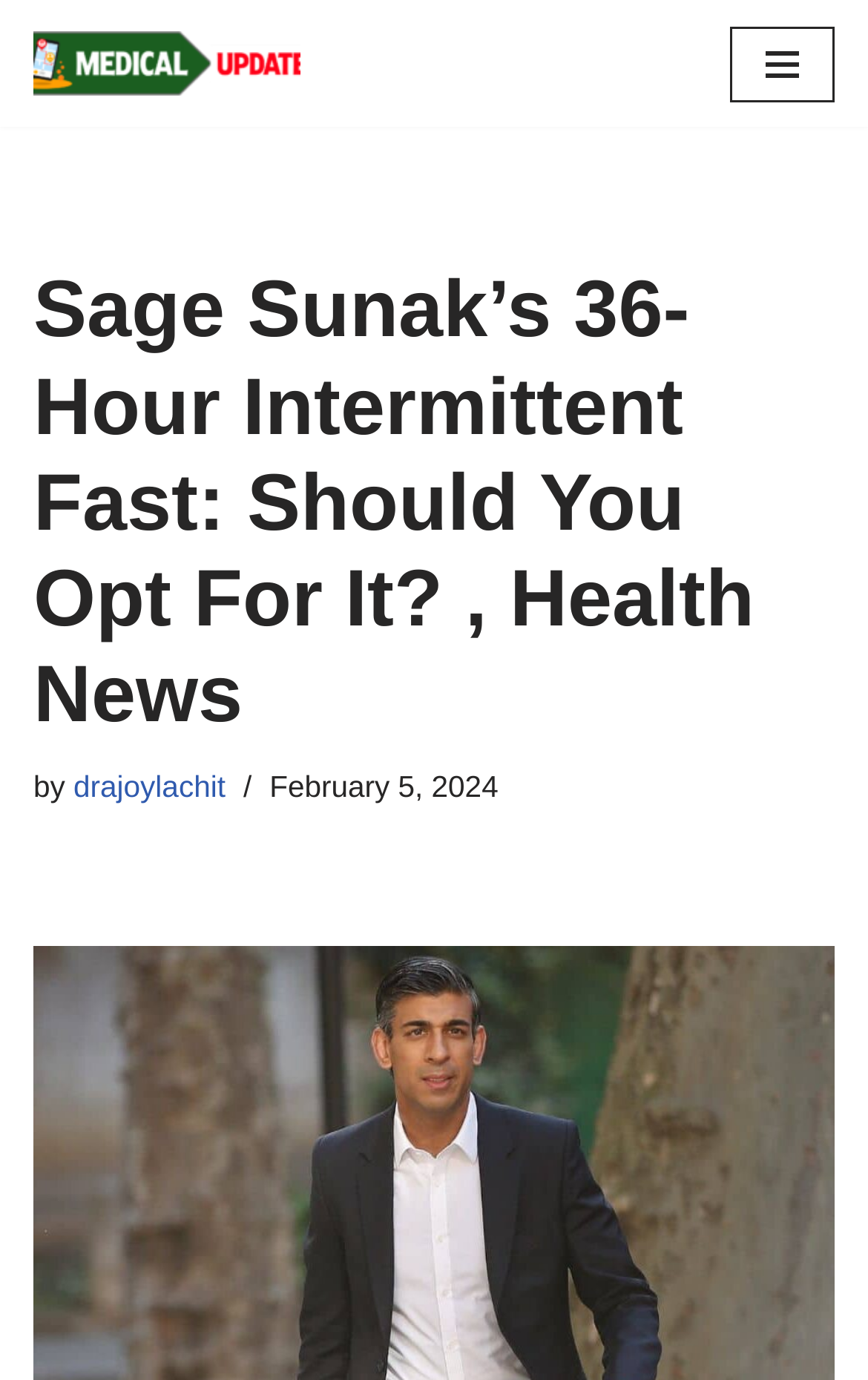Using the description "Skip to content", locate and provide the bounding box of the UI element.

[0.0, 0.052, 0.077, 0.084]